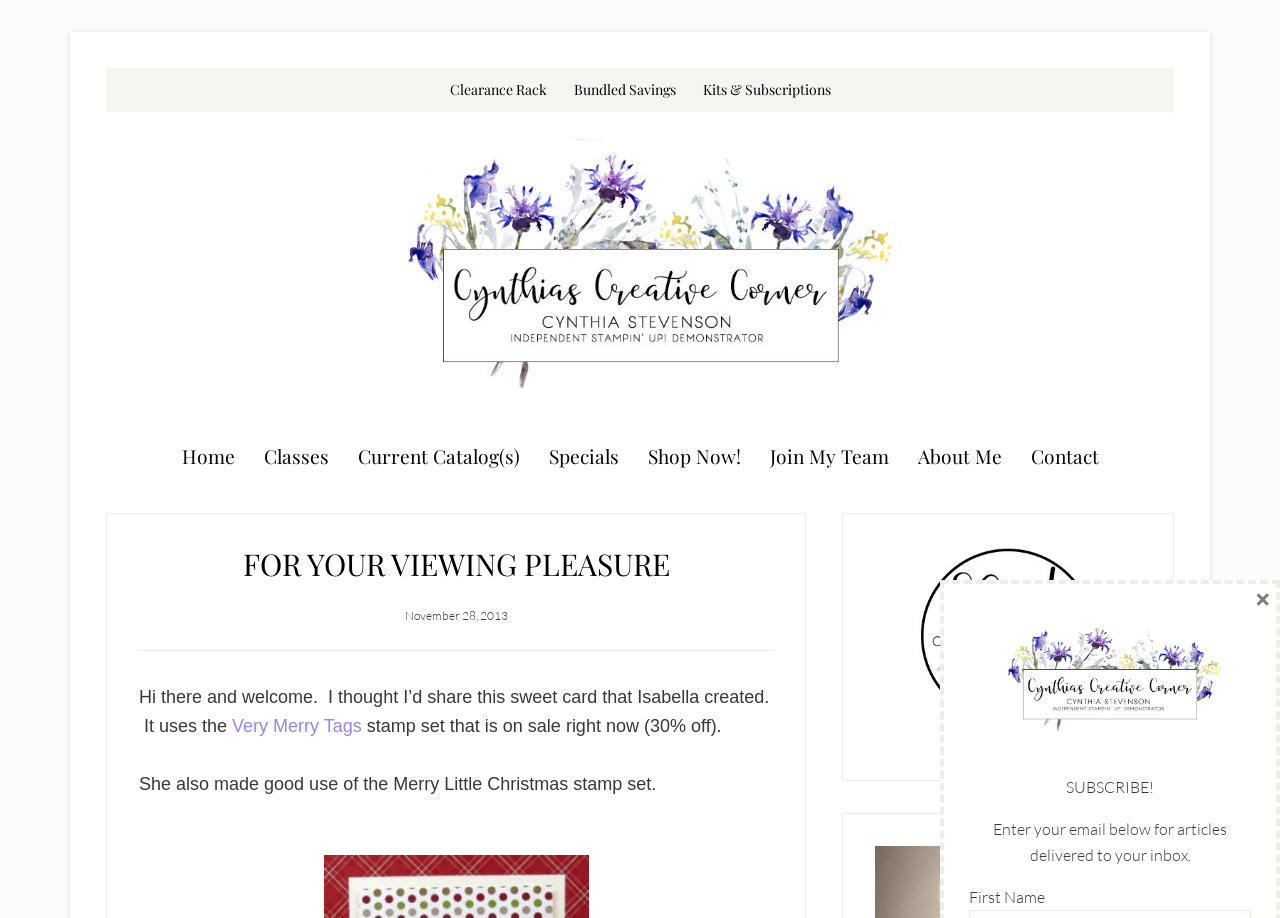Respond to the question below with a single word or phrase:
What do you need to enter to receive articles by email?

Email address